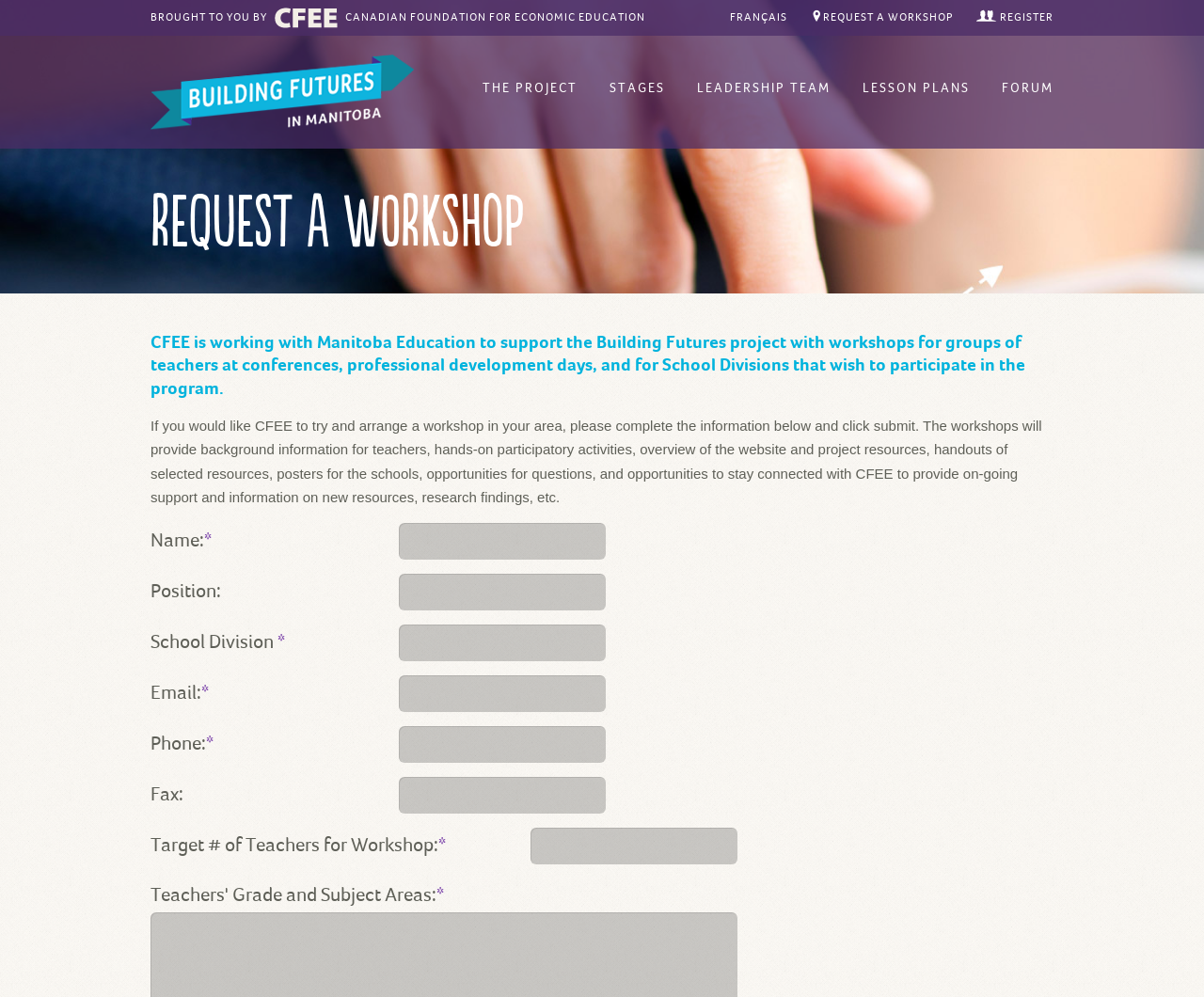Can you pinpoint the bounding box coordinates for the clickable element required for this instruction: "Enter your name"? The coordinates should be four float numbers between 0 and 1, i.e., [left, top, right, bottom].

[0.331, 0.525, 0.503, 0.562]